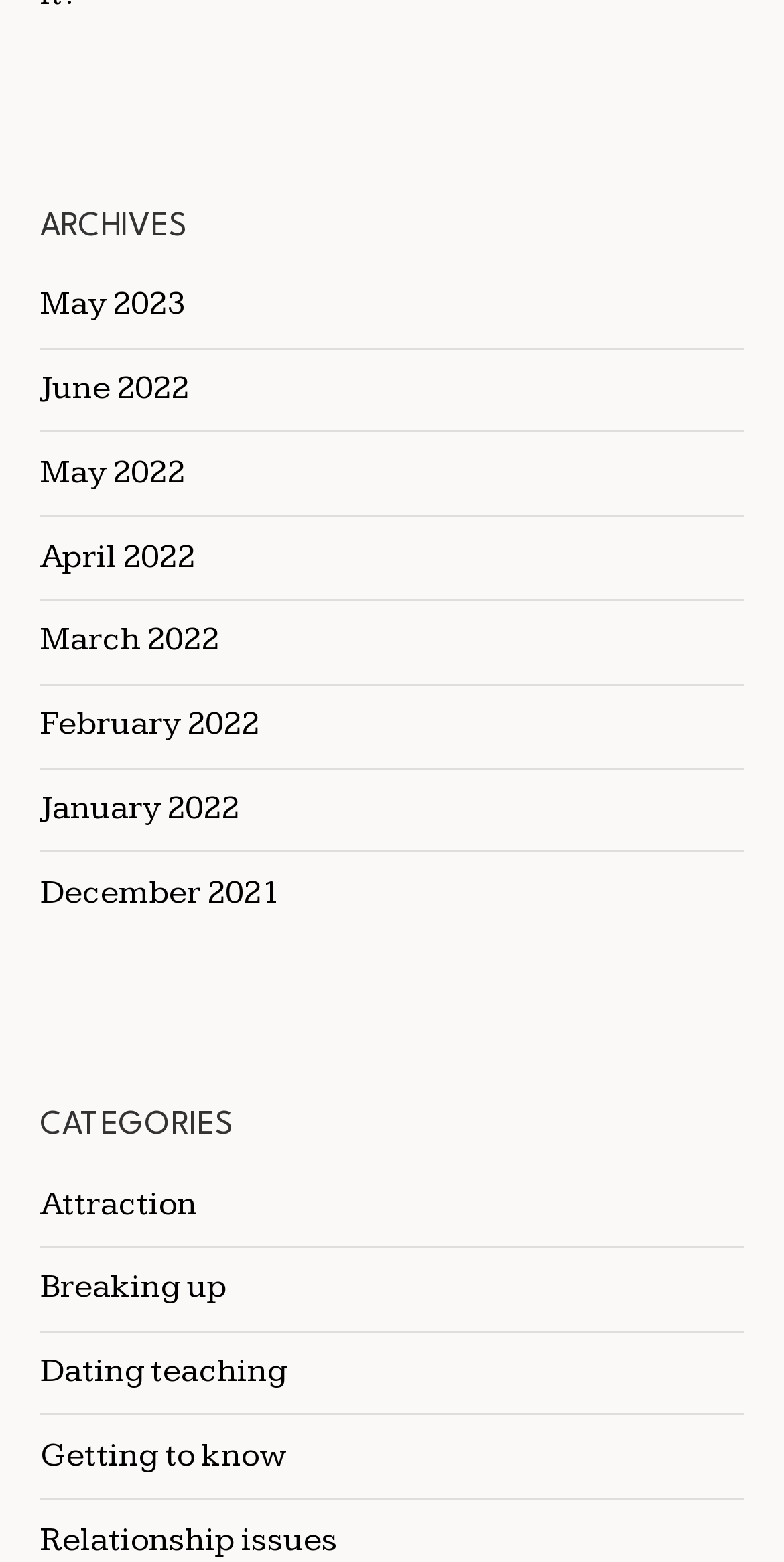How many categories are listed?
Based on the visual information, provide a detailed and comprehensive answer.

I counted the number of links under the 'CATEGORIES' heading and found that there are 5 categories listed: 'Attraction', 'Breaking up', 'Dating teaching', 'Getting to know', and 'Relationship issues'.